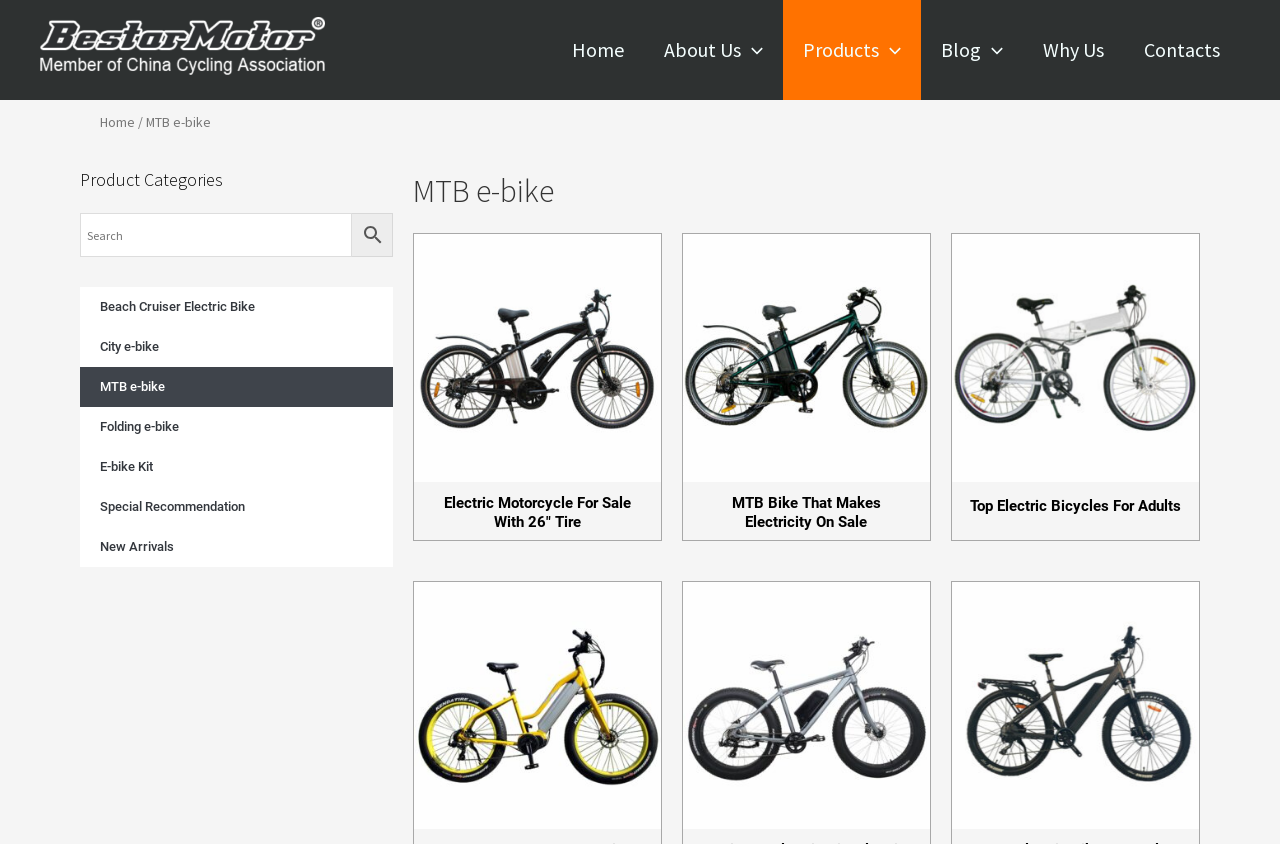Locate the bounding box coordinates of the clickable part needed for the task: "Click the logo".

[0.031, 0.046, 0.254, 0.068]